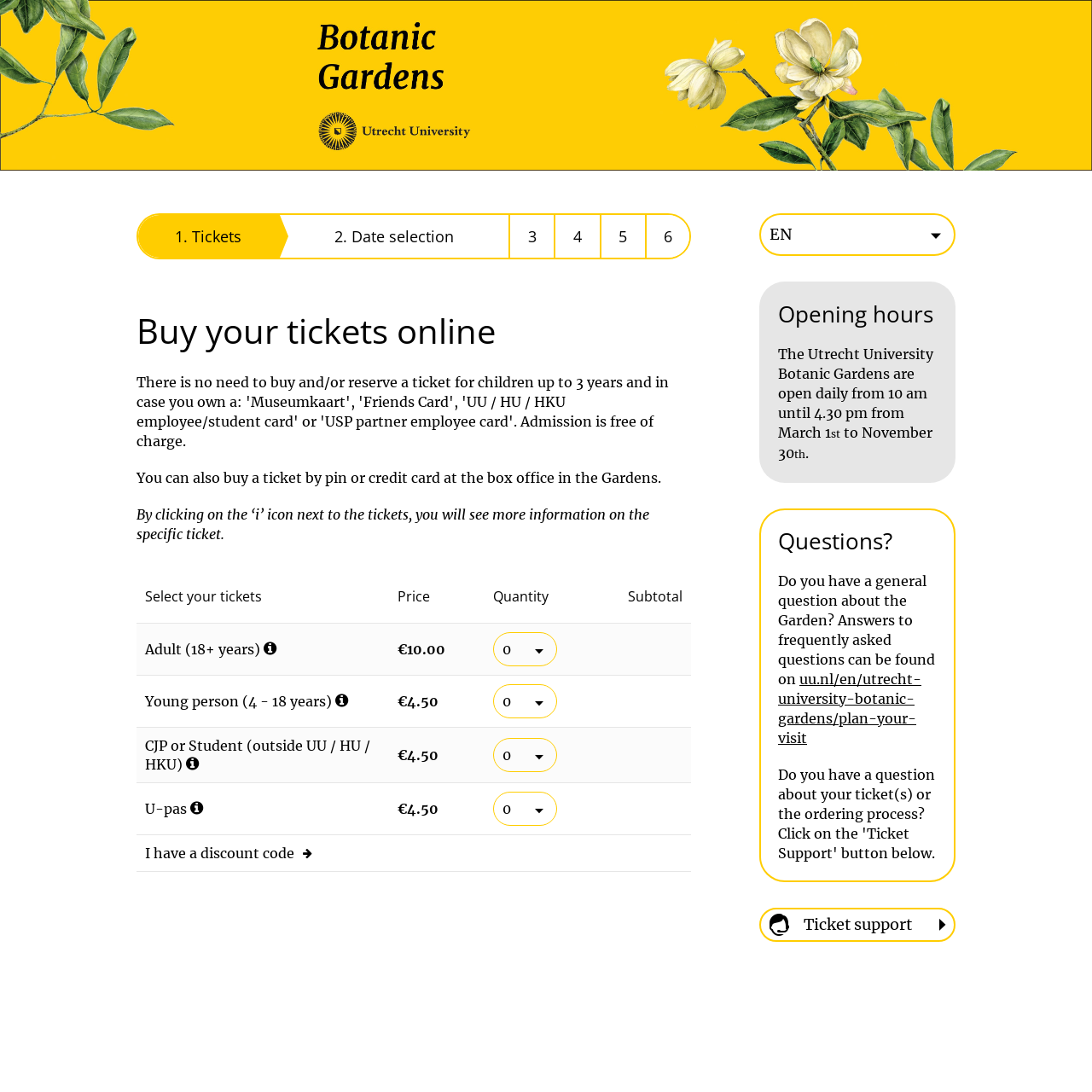Locate the bounding box coordinates of the clickable element to fulfill the following instruction: "Buy tickets". Provide the coordinates as four float numbers between 0 and 1 in the format [left, top, right, bottom].

[0.127, 0.197, 0.257, 0.236]